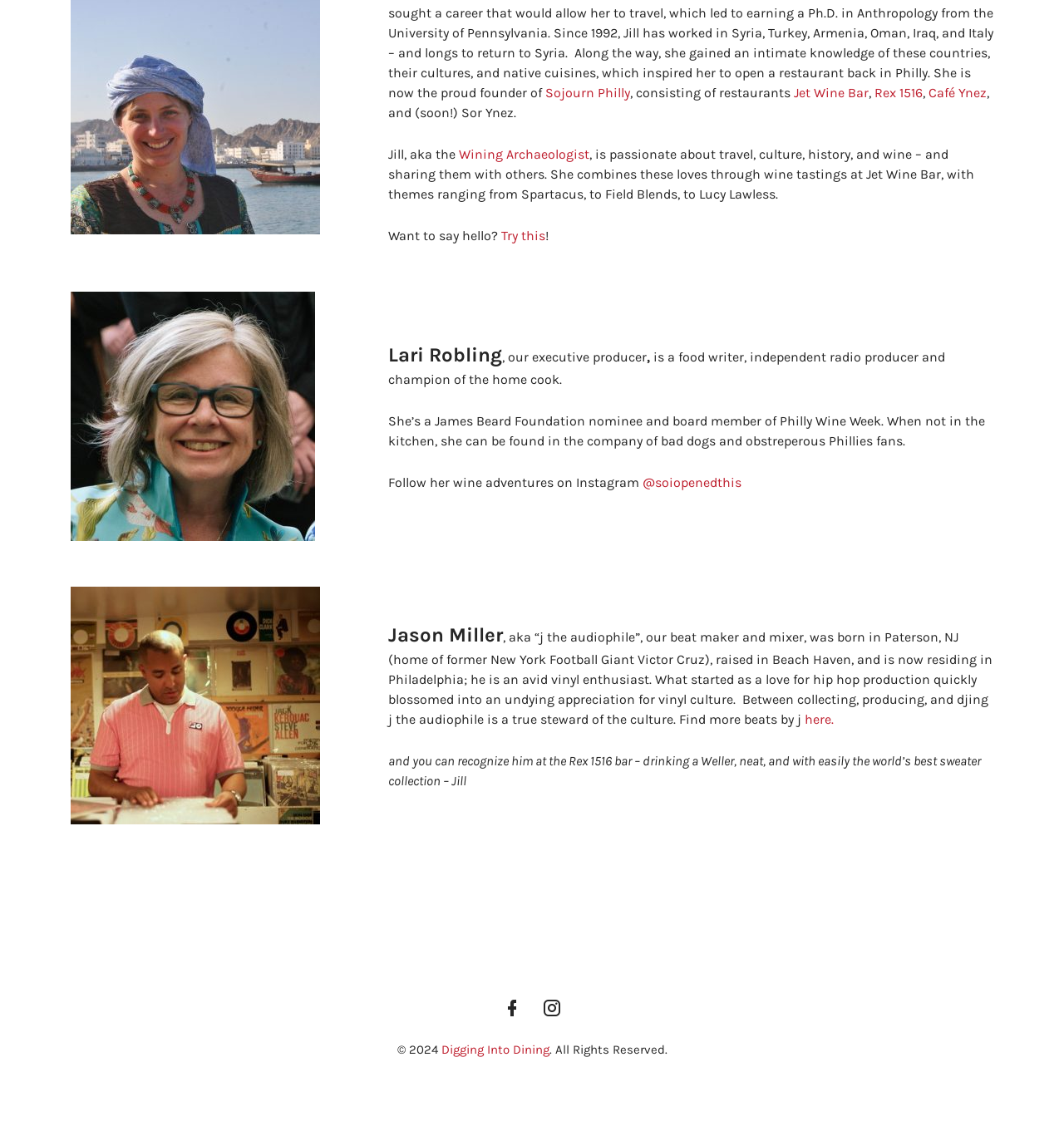Using the format (top-left x, top-left y, bottom-right x, bottom-right y), provide the bounding box coordinates for the described UI element. All values should be floating point numbers between 0 and 1: Digging Into Dining

[0.414, 0.926, 0.516, 0.939]